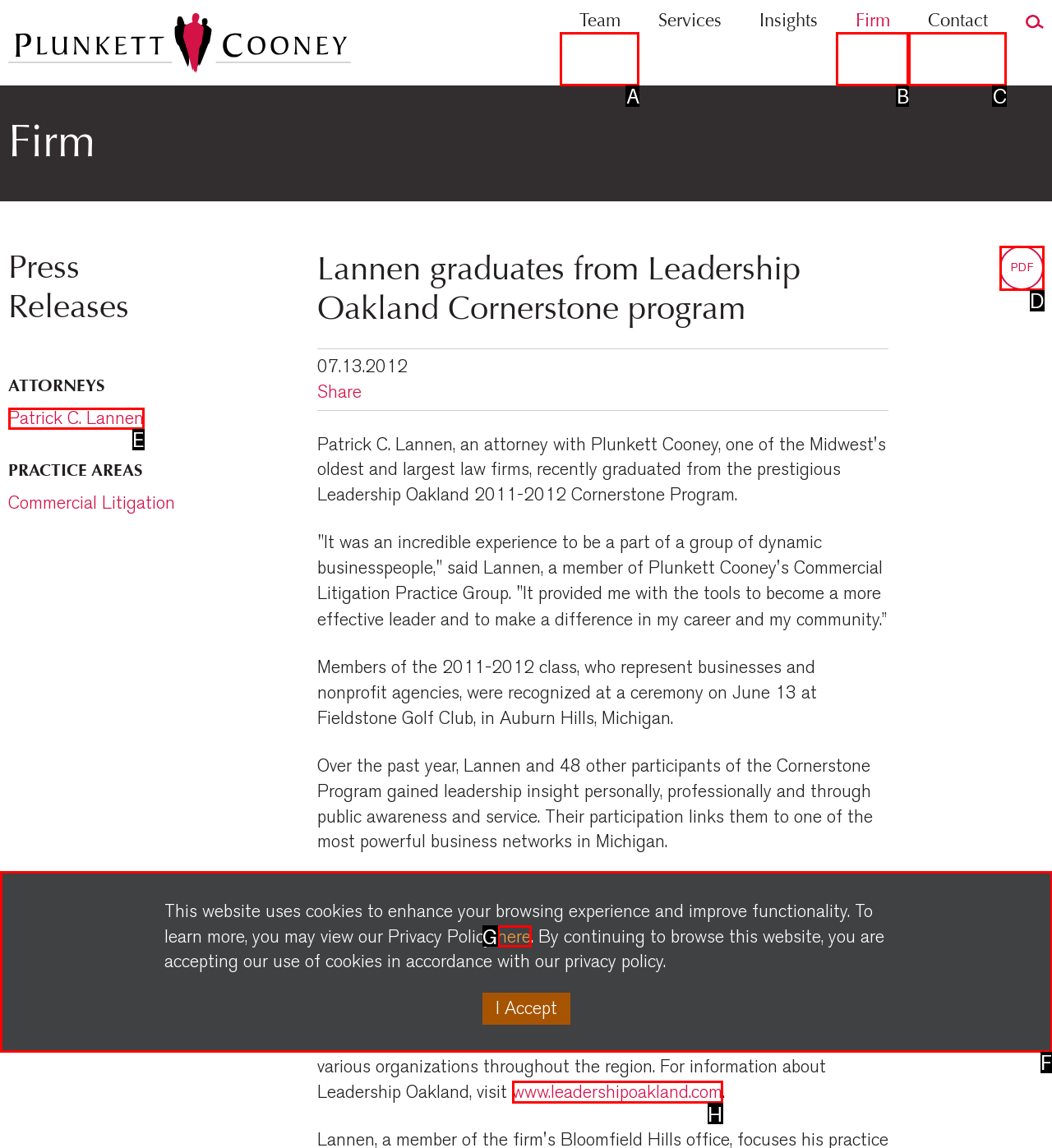Look at the highlighted elements in the screenshot and tell me which letter corresponds to the task: Visit Leadership Oakland website.

H